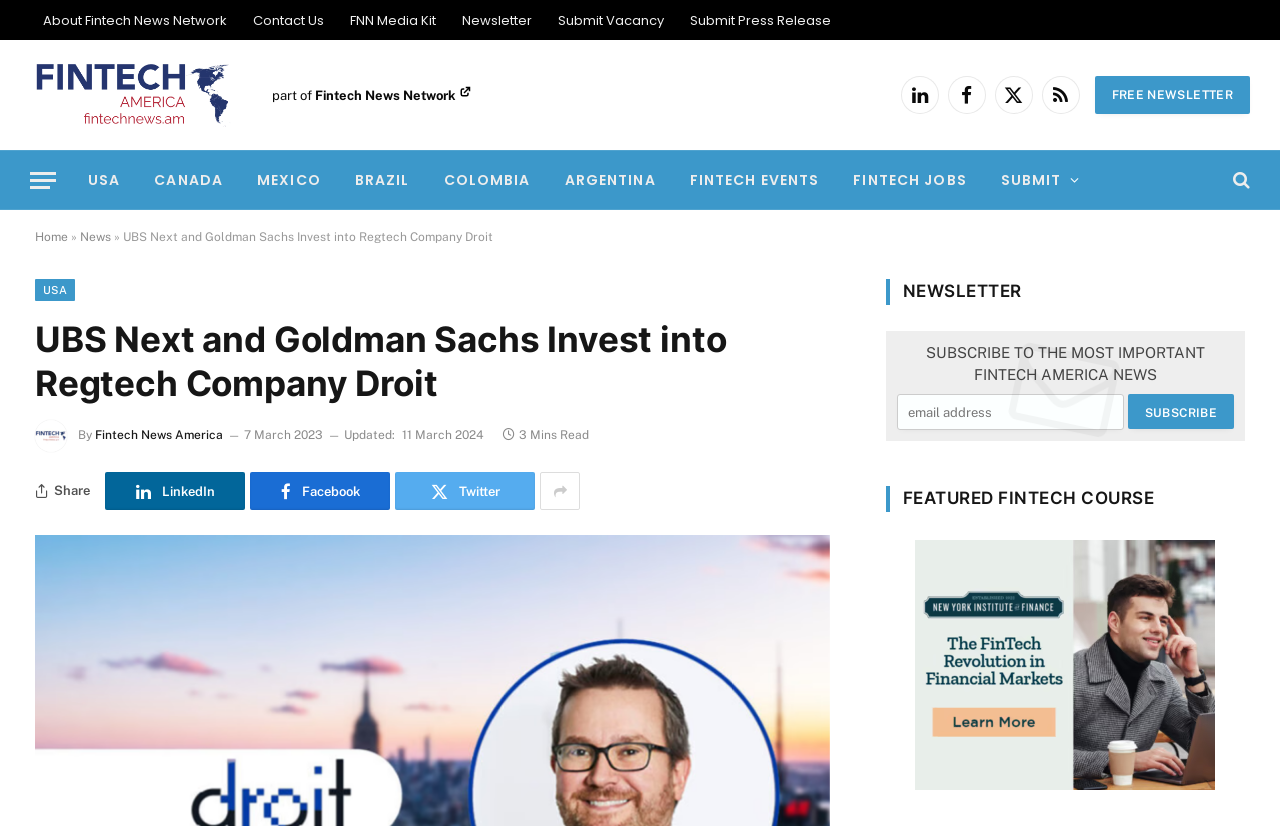Please find and report the primary heading text from the webpage.

UBS Next and Goldman Sachs Invest into Regtech Company Droit